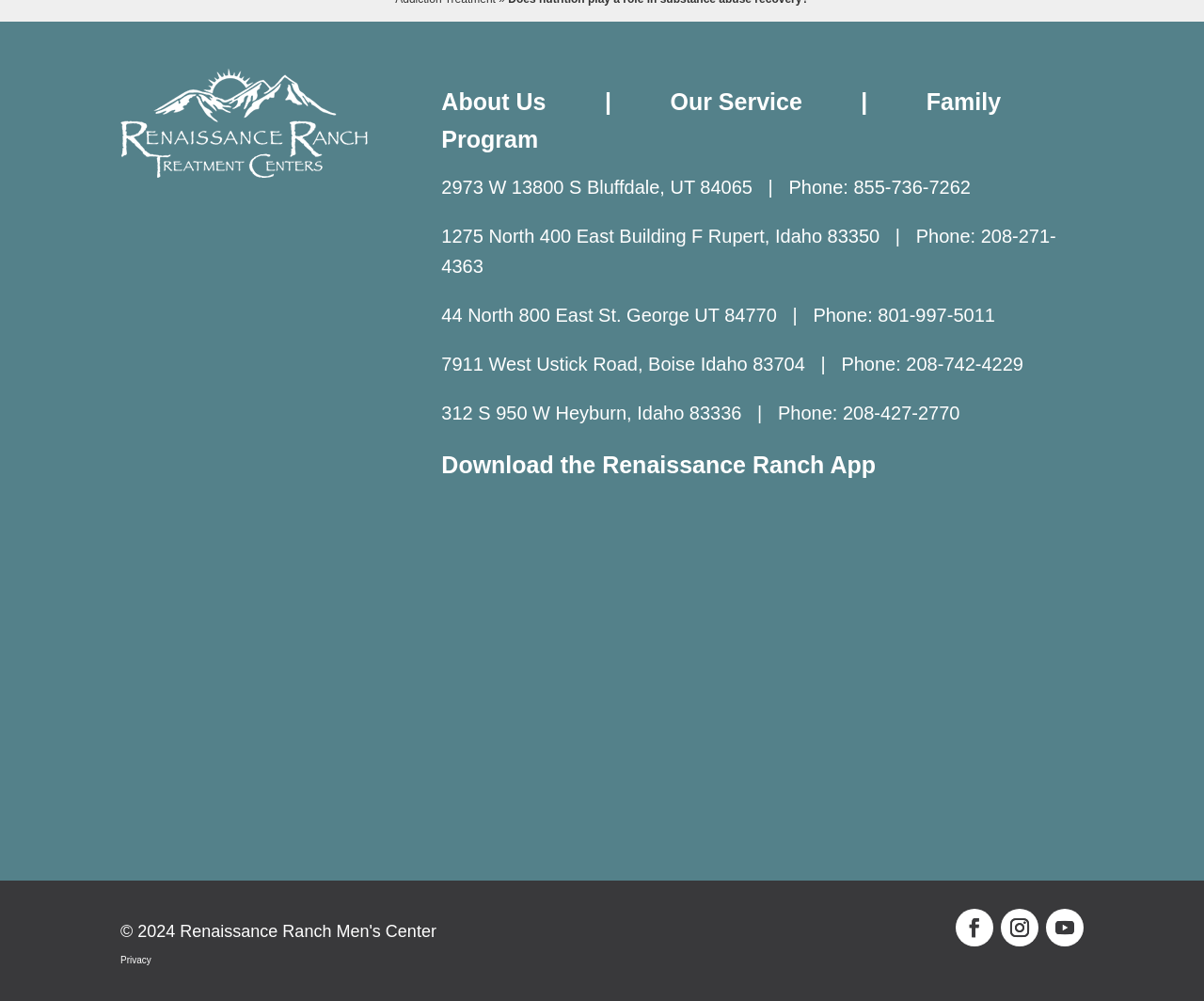Determine the bounding box coordinates for the clickable element to execute this instruction: "Search for something". Provide the coordinates as four float numbers between 0 and 1, i.e., [left, top, right, bottom].

None